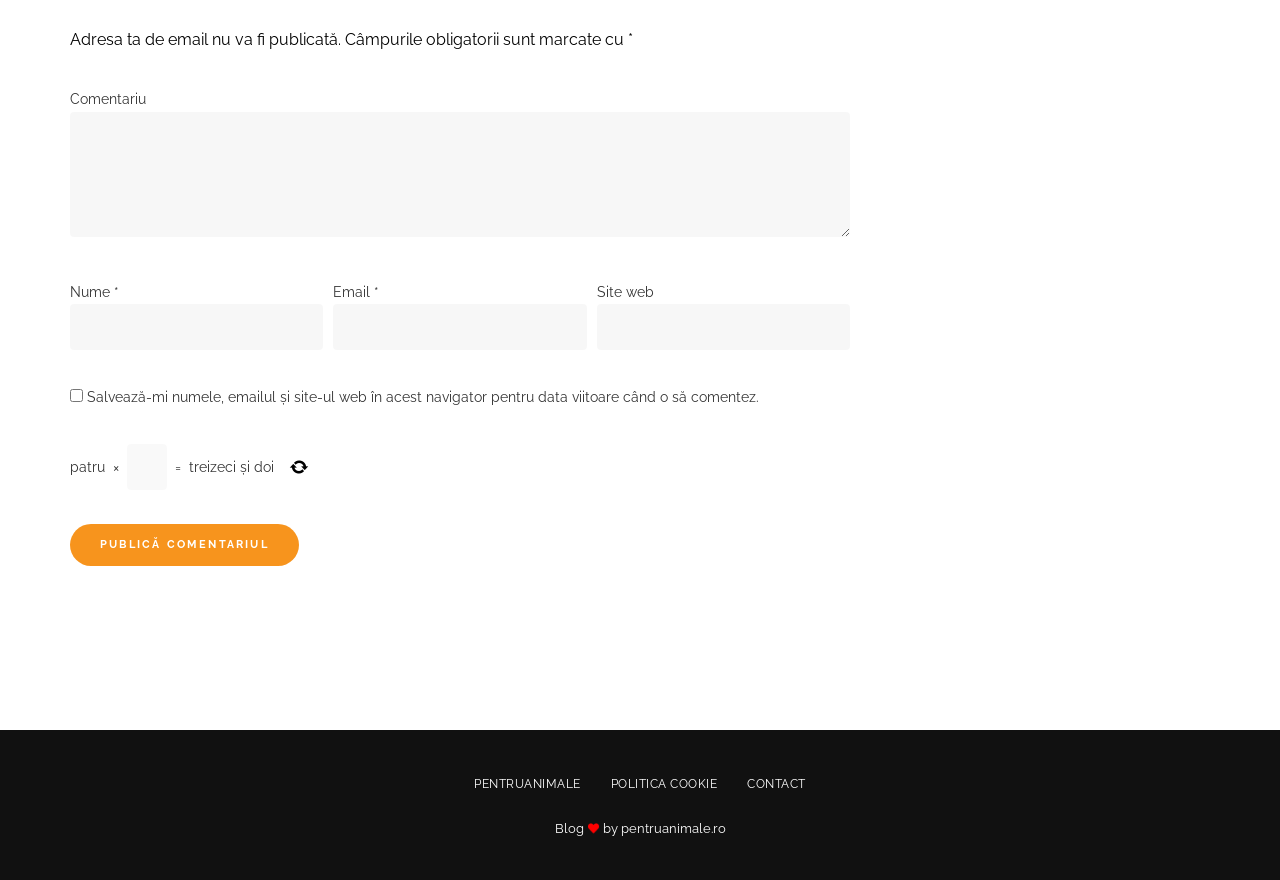Please locate the clickable area by providing the bounding box coordinates to follow this instruction: "Enter your comment".

[0.055, 0.127, 0.664, 0.269]